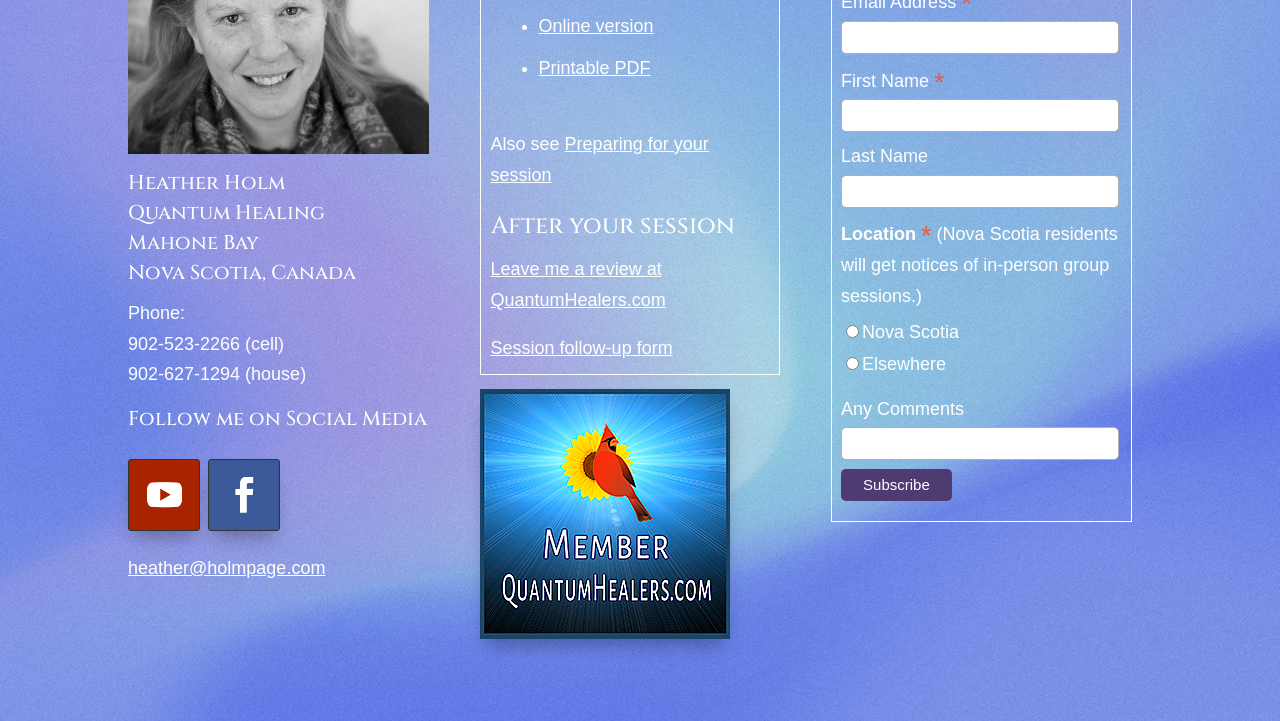Use one word or a short phrase to answer the question provided: 
What is the location of Heather Holm's practice?

Mahone Bay, Nova Scotia, Canada